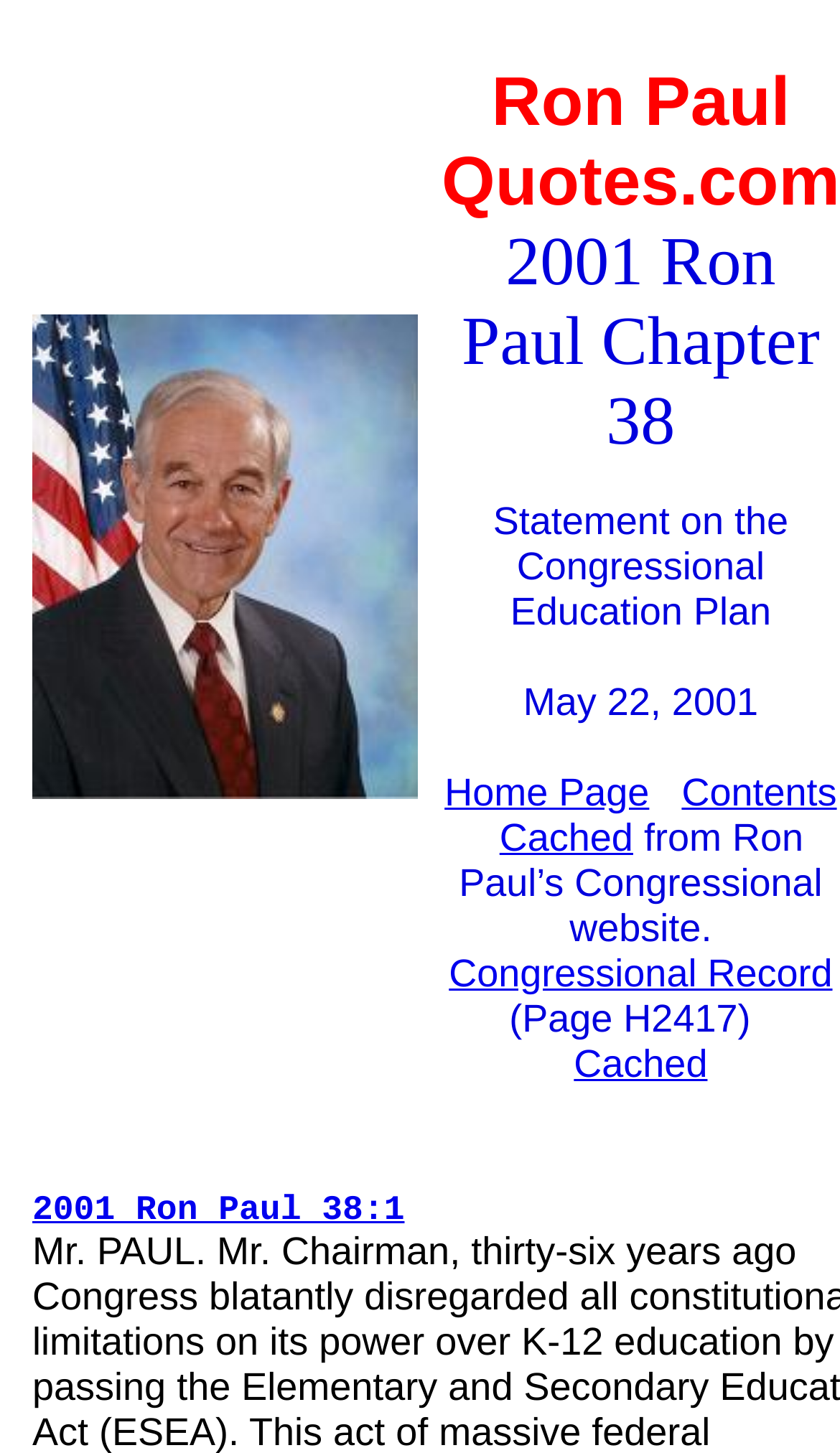Given the description of a UI element: "2001 Ron Paul 38:1", identify the bounding box coordinates of the matching element in the webpage screenshot.

[0.038, 0.82, 0.482, 0.846]